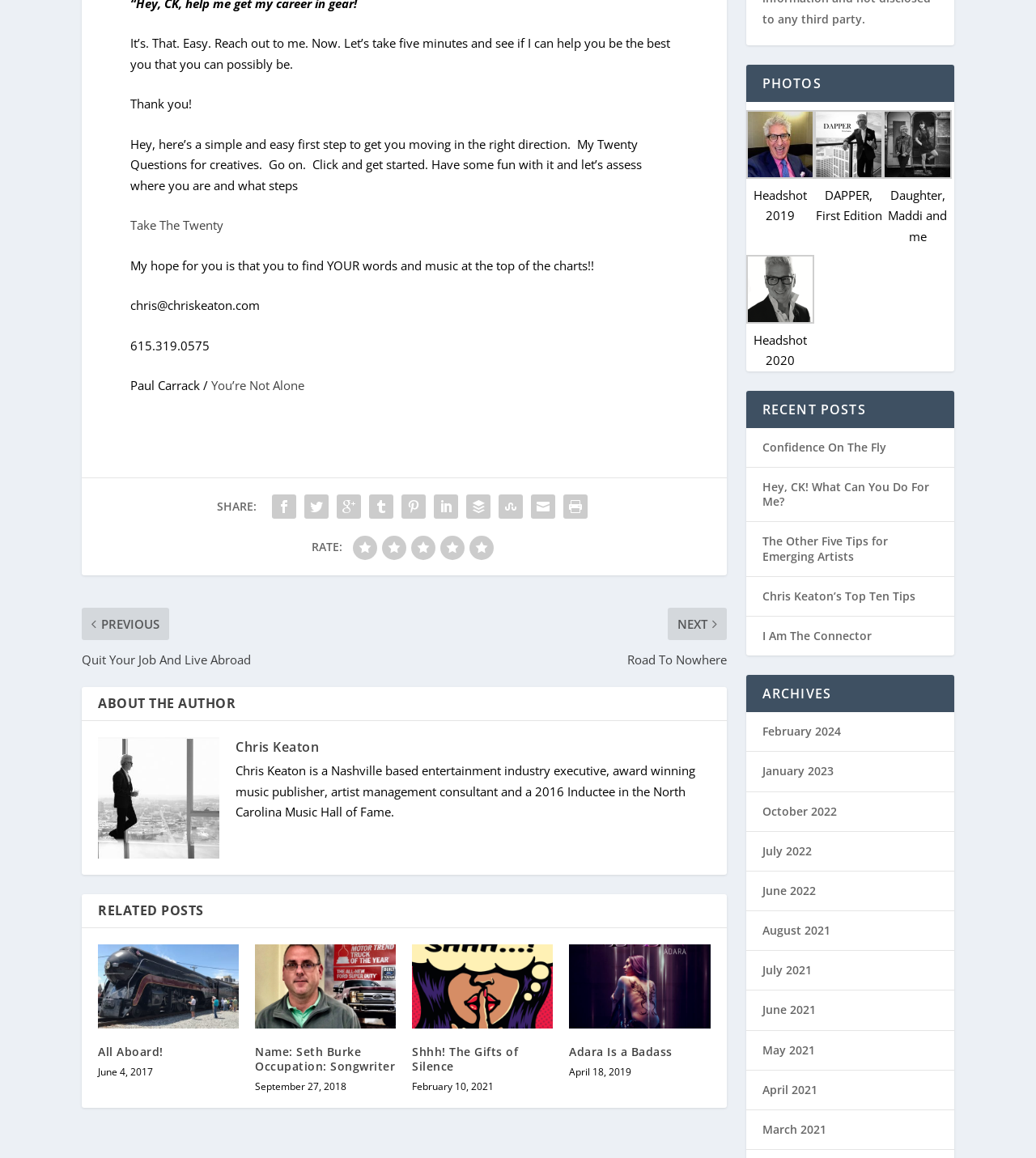Identify the bounding box for the UI element specified in this description: "October 2022". The coordinates must be four float numbers between 0 and 1, formatted as [left, top, right, bottom].

[0.736, 0.693, 0.807, 0.706]